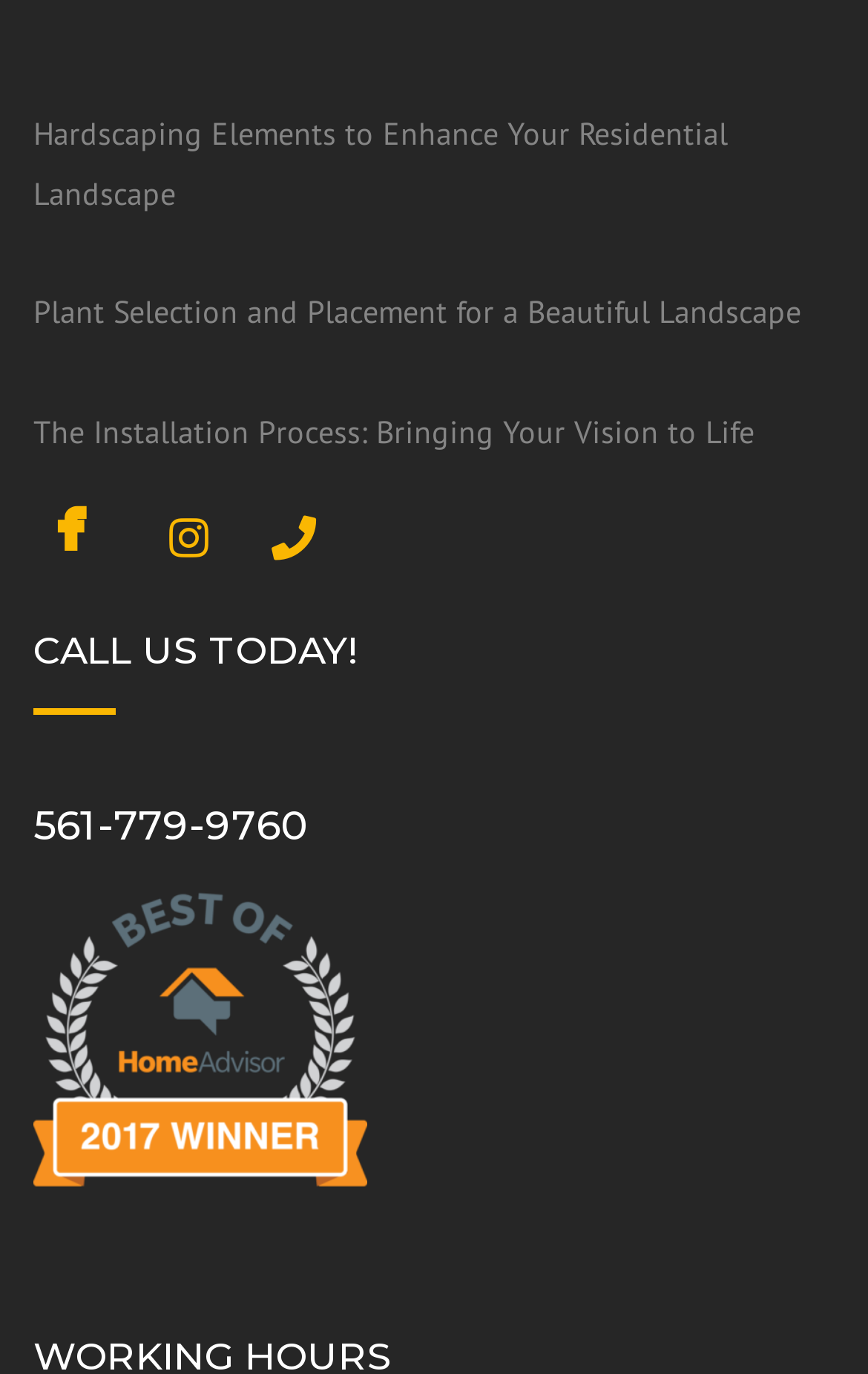Bounding box coordinates are specified in the format (top-left x, top-left y, bottom-right x, bottom-right y). All values are floating point numbers bounded between 0 and 1. Please provide the bounding box coordinate of the region this sentence describes: Facebook

[0.013, 0.37, 0.149, 0.412]